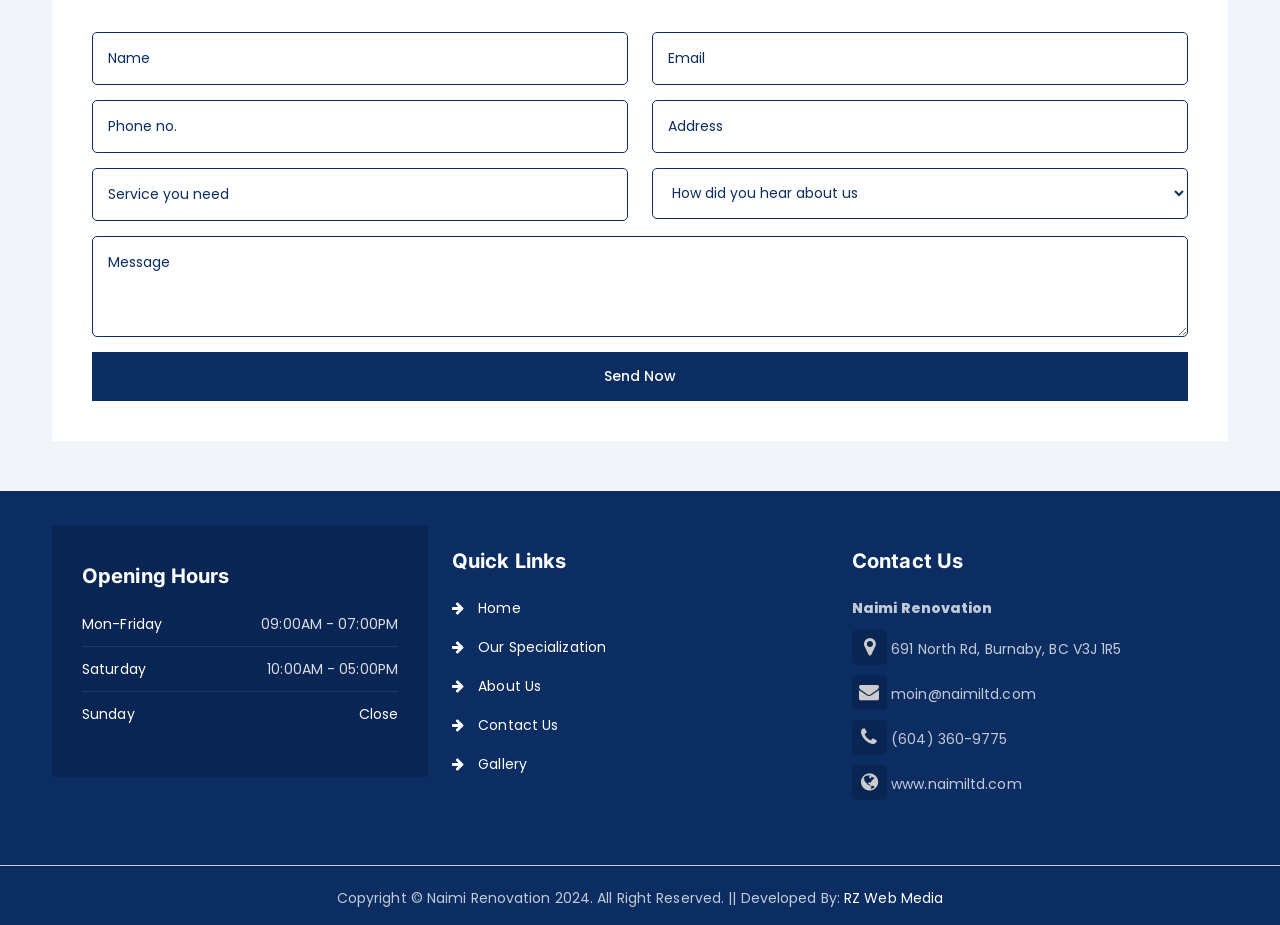Please indicate the bounding box coordinates of the element's region to be clicked to achieve the instruction: "Click the Send now button". Provide the coordinates as four float numbers between 0 and 1, i.e., [left, top, right, bottom].

[0.072, 0.381, 0.928, 0.434]